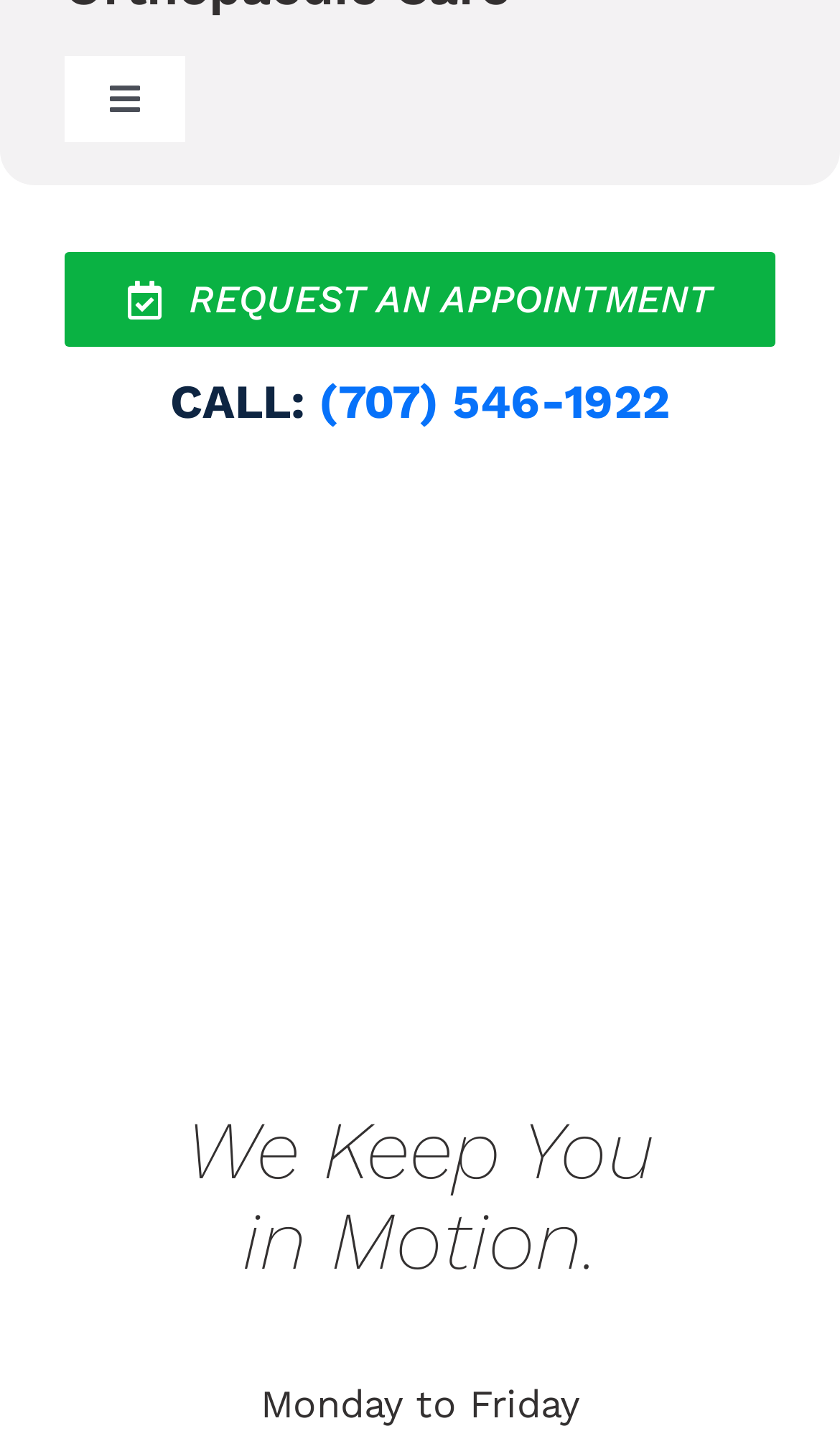Please give a succinct answer to the question in one word or phrase:
What is the name of the orthopaedic care center?

Santa Rosa Orthopaedics